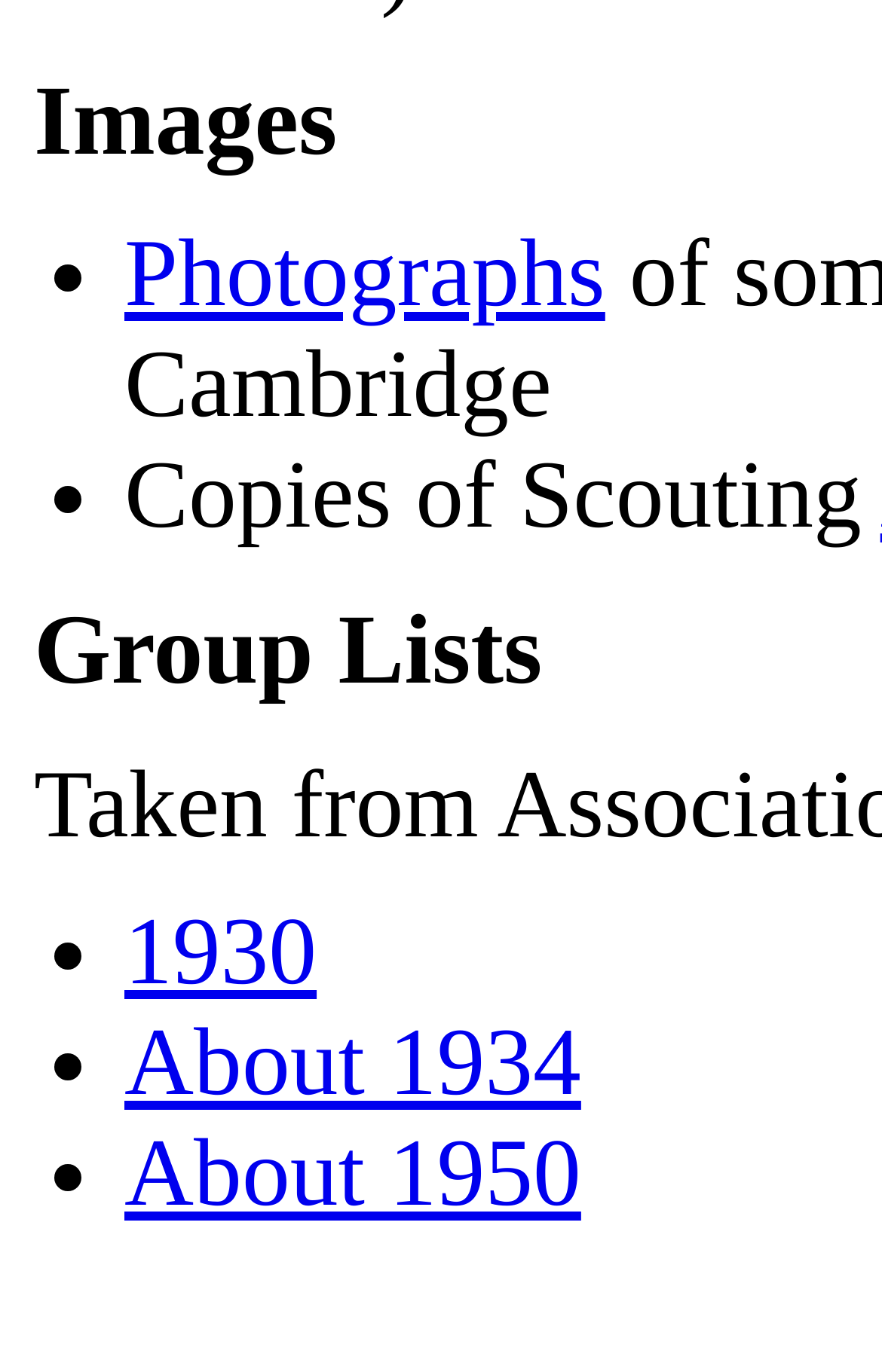How many links are there on the webpage?
Provide a comprehensive and detailed answer to the question.

I counted the number of links on the webpage, which are Photographs, Copies of Scouting, 1930, About 1934, and About 1950, and found that there are 5 links in total.